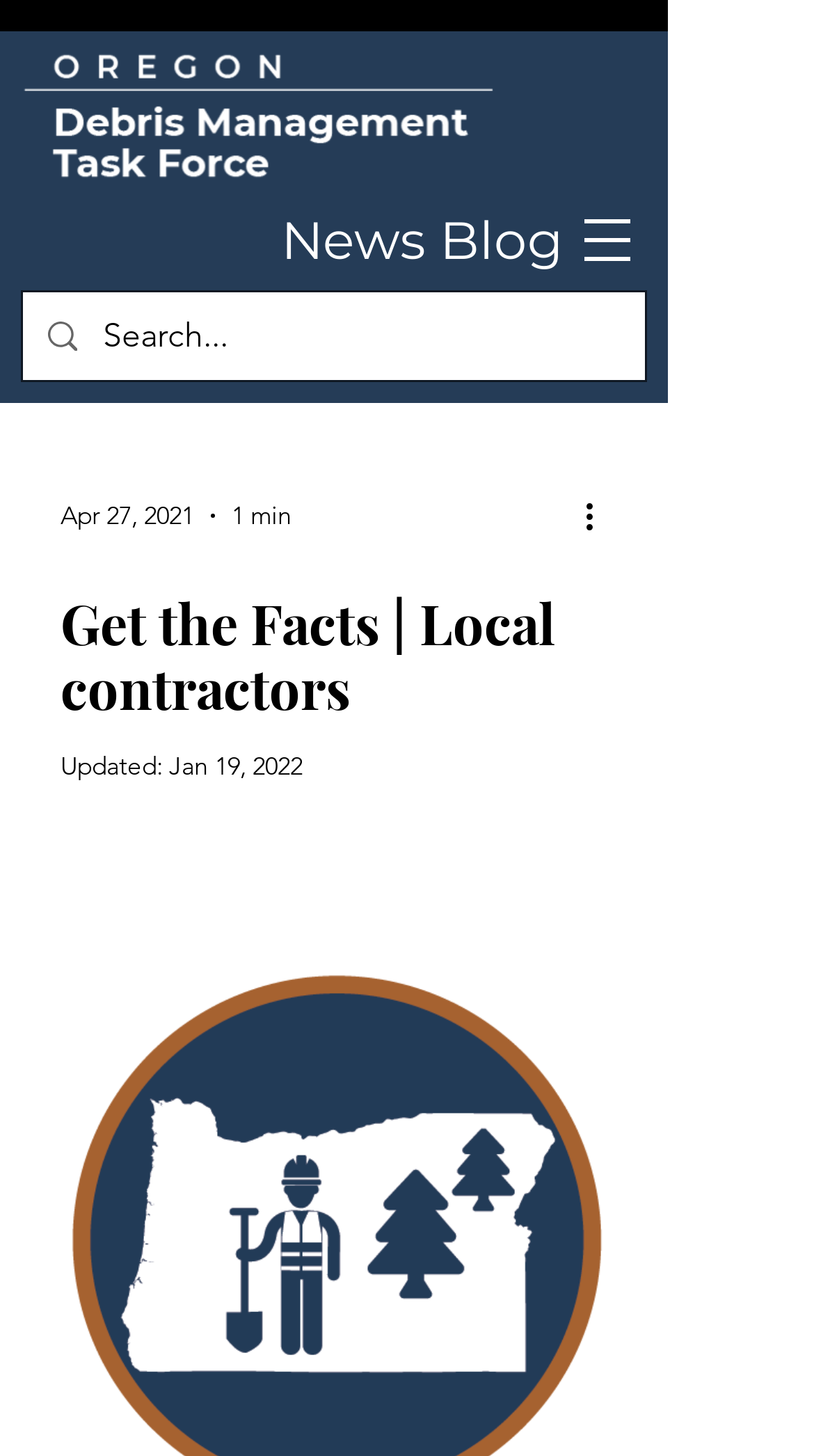What is the function of the search box?
Please use the image to provide an in-depth answer to the question.

I found the answer by looking at the search box element. The search box has a placeholder text 'Search...' and is located next to the image and the 'Apr 27, 2021' date. The search box is likely used to search for content on the website.